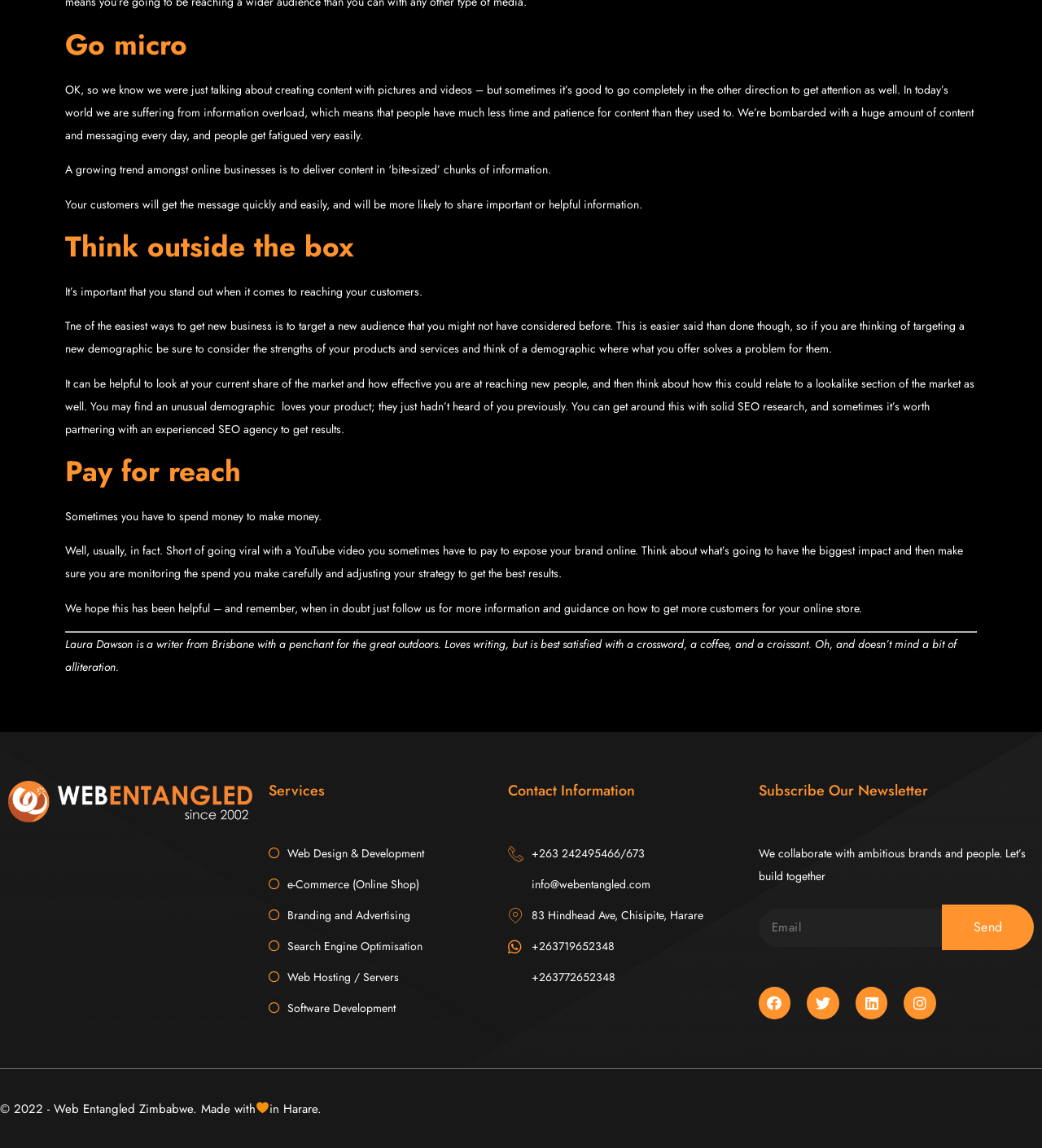Locate the bounding box of the user interface element based on this description: "Software Development".

[0.258, 0.868, 0.472, 0.888]